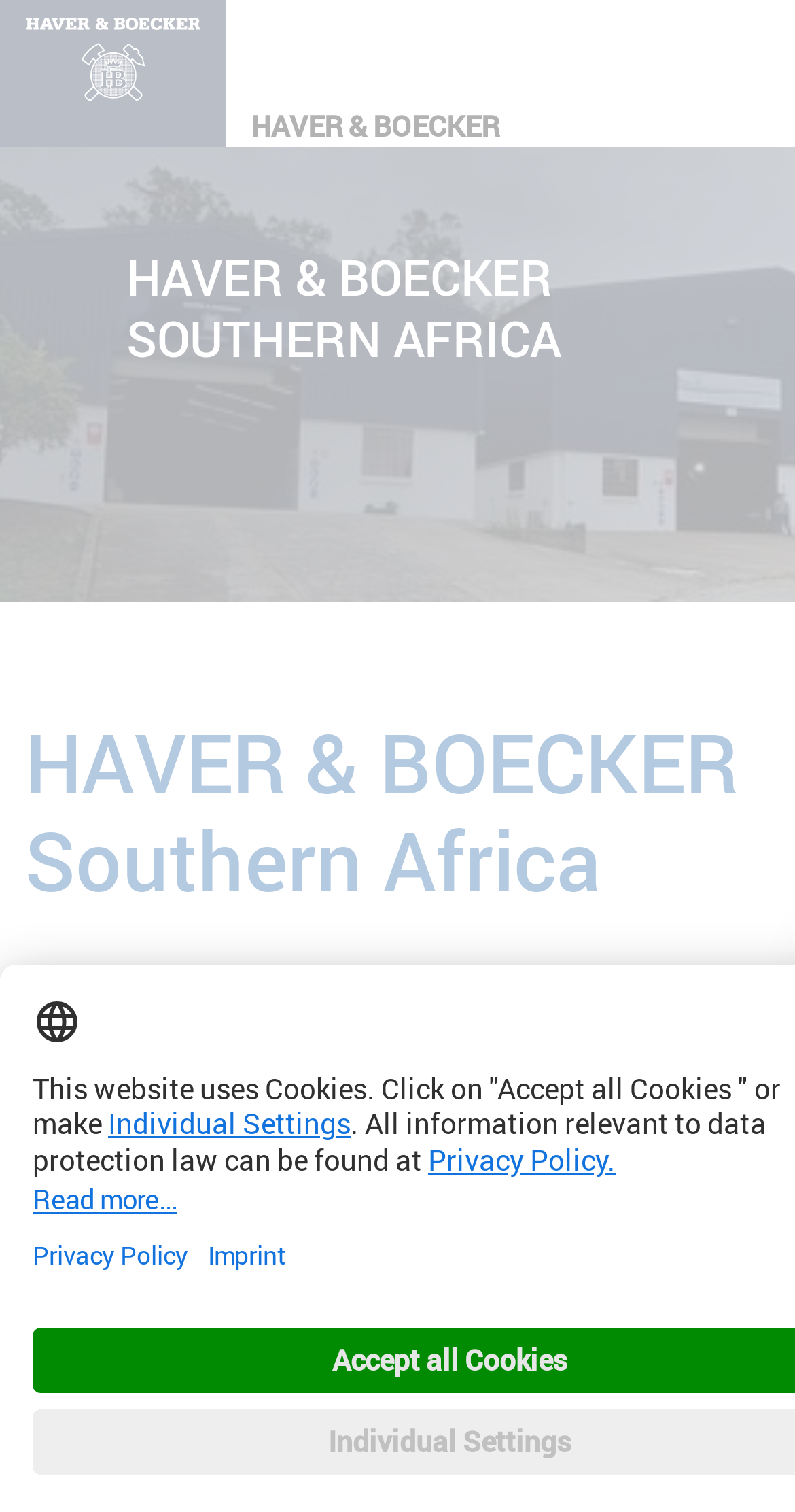Please locate the UI element described by "Imprint" and provide its bounding box coordinates.

[0.262, 0.816, 0.359, 0.84]